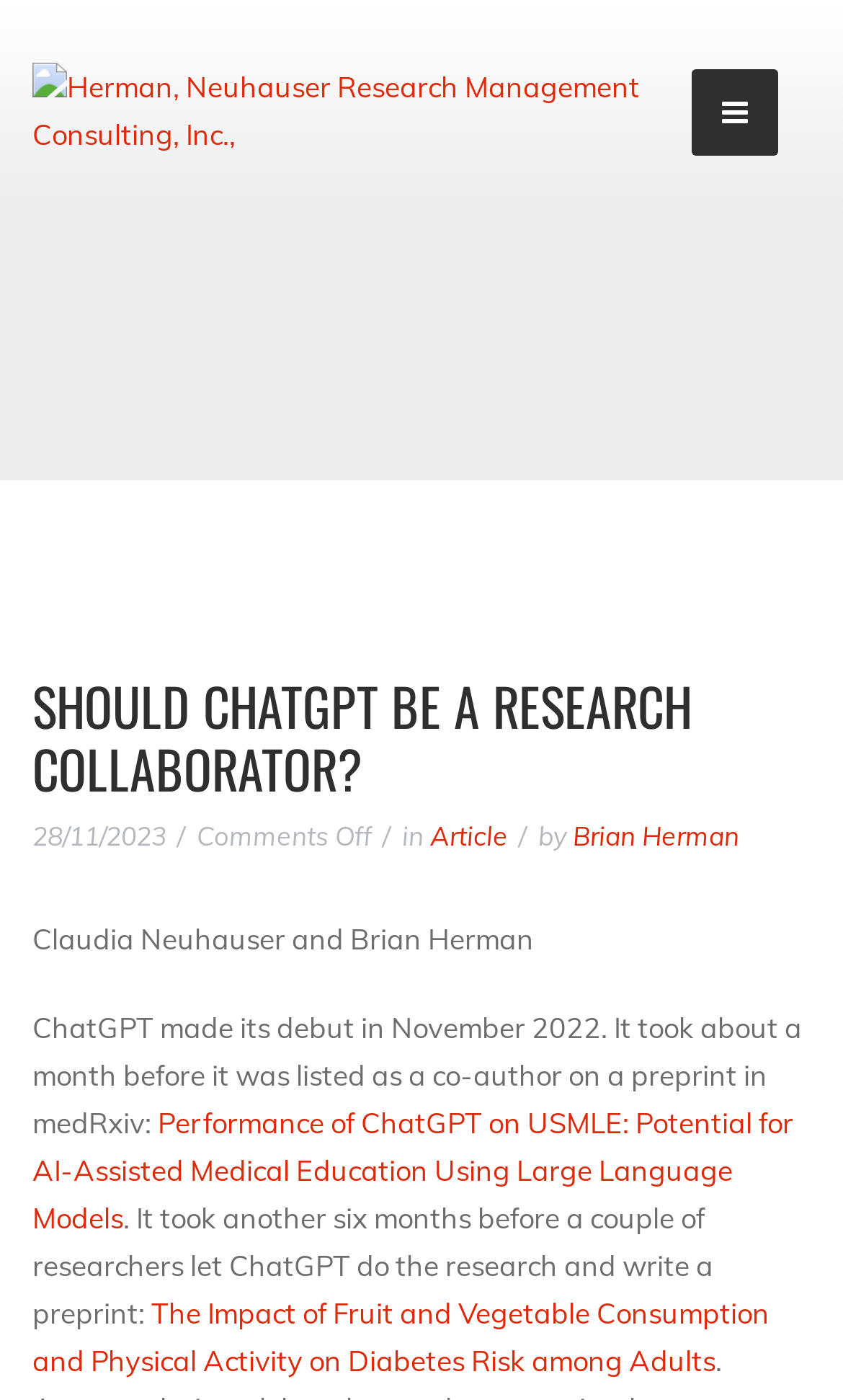Based on the description "Brian Herman", find the bounding box of the specified UI element.

[0.679, 0.585, 0.877, 0.61]